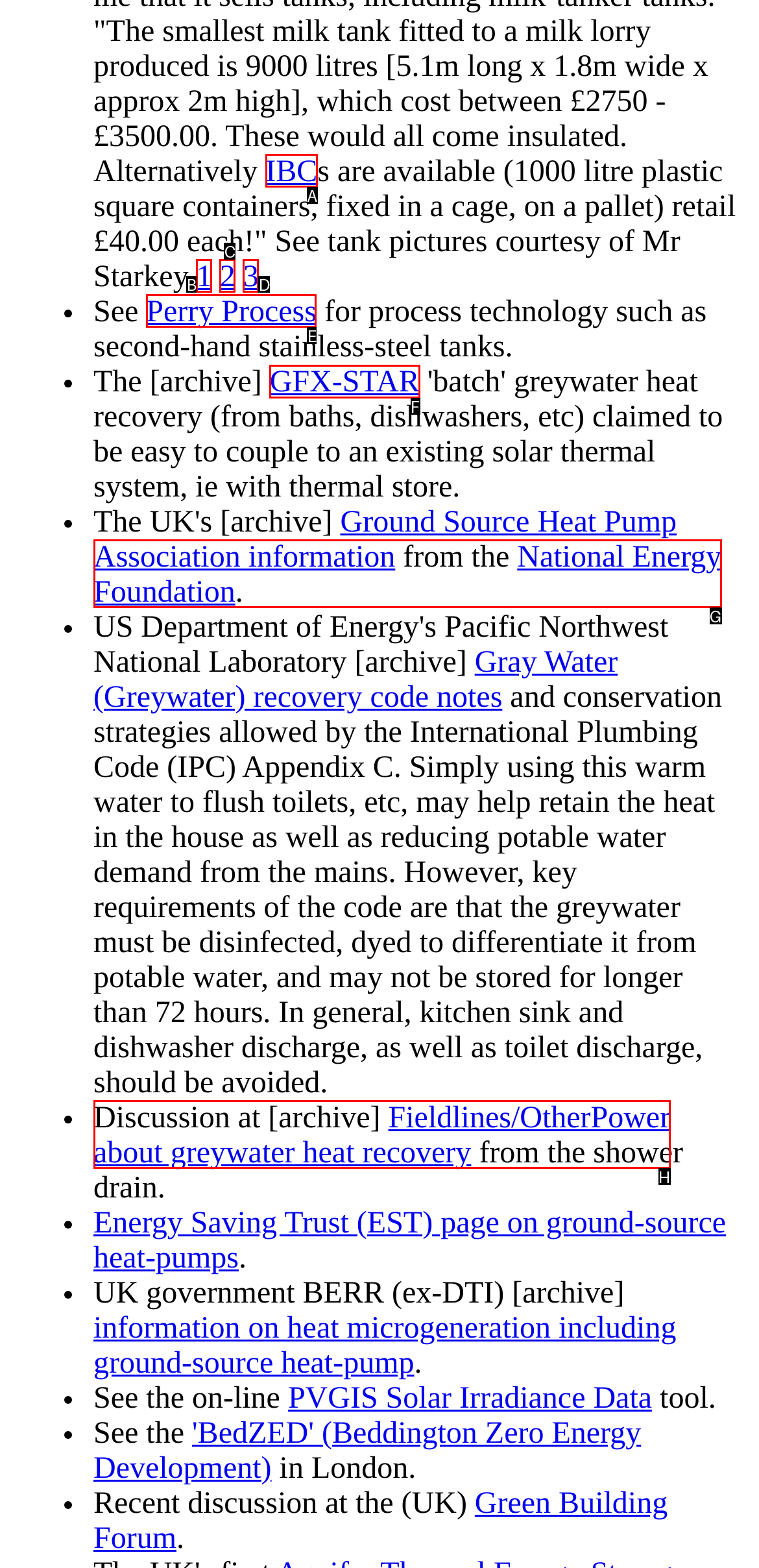Determine the HTML element to be clicked to complete the task: Visit GFX-STAR. Answer by giving the letter of the selected option.

F